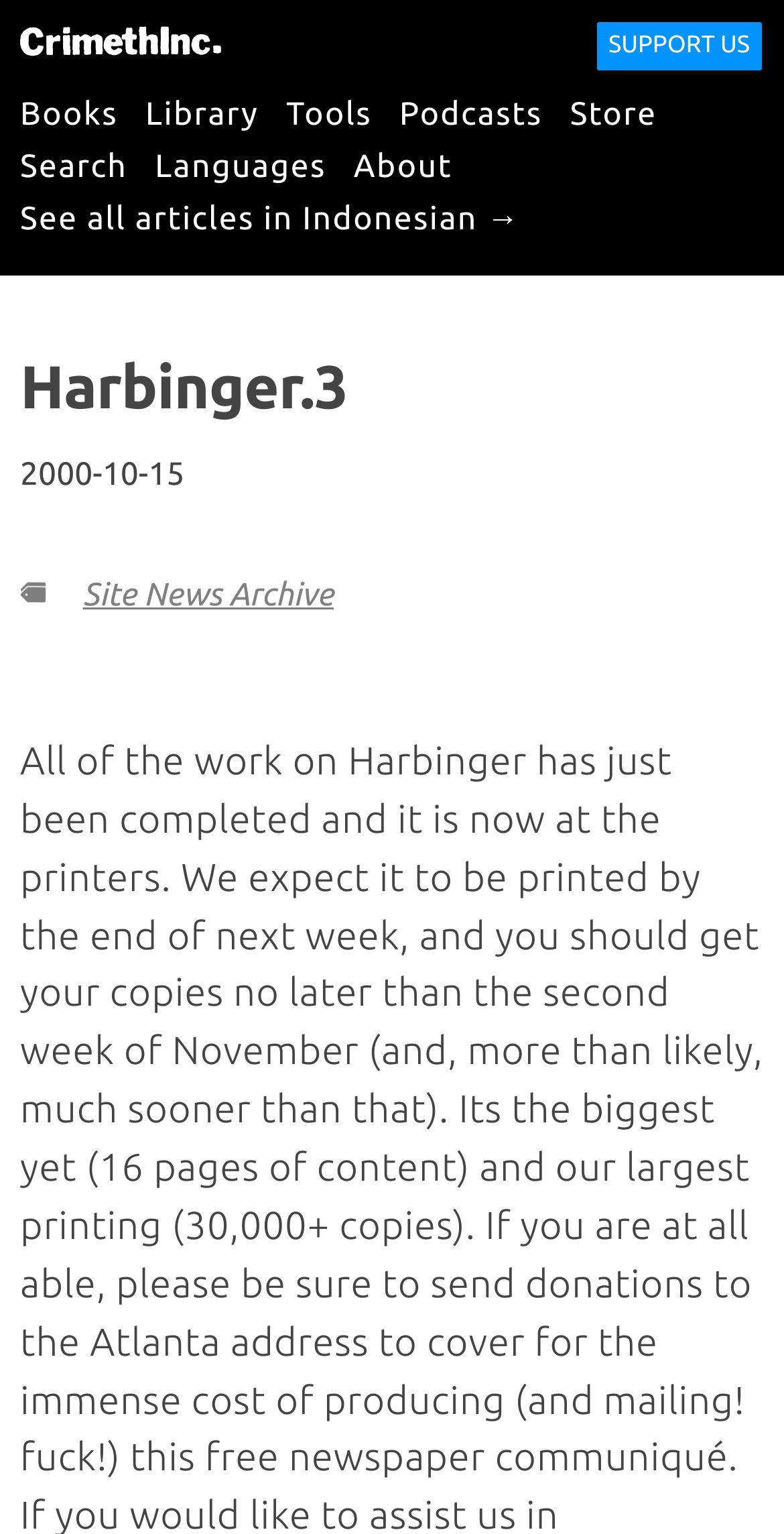How many main navigation links are on the webpage?
Using the screenshot, give a one-word or short phrase answer.

7